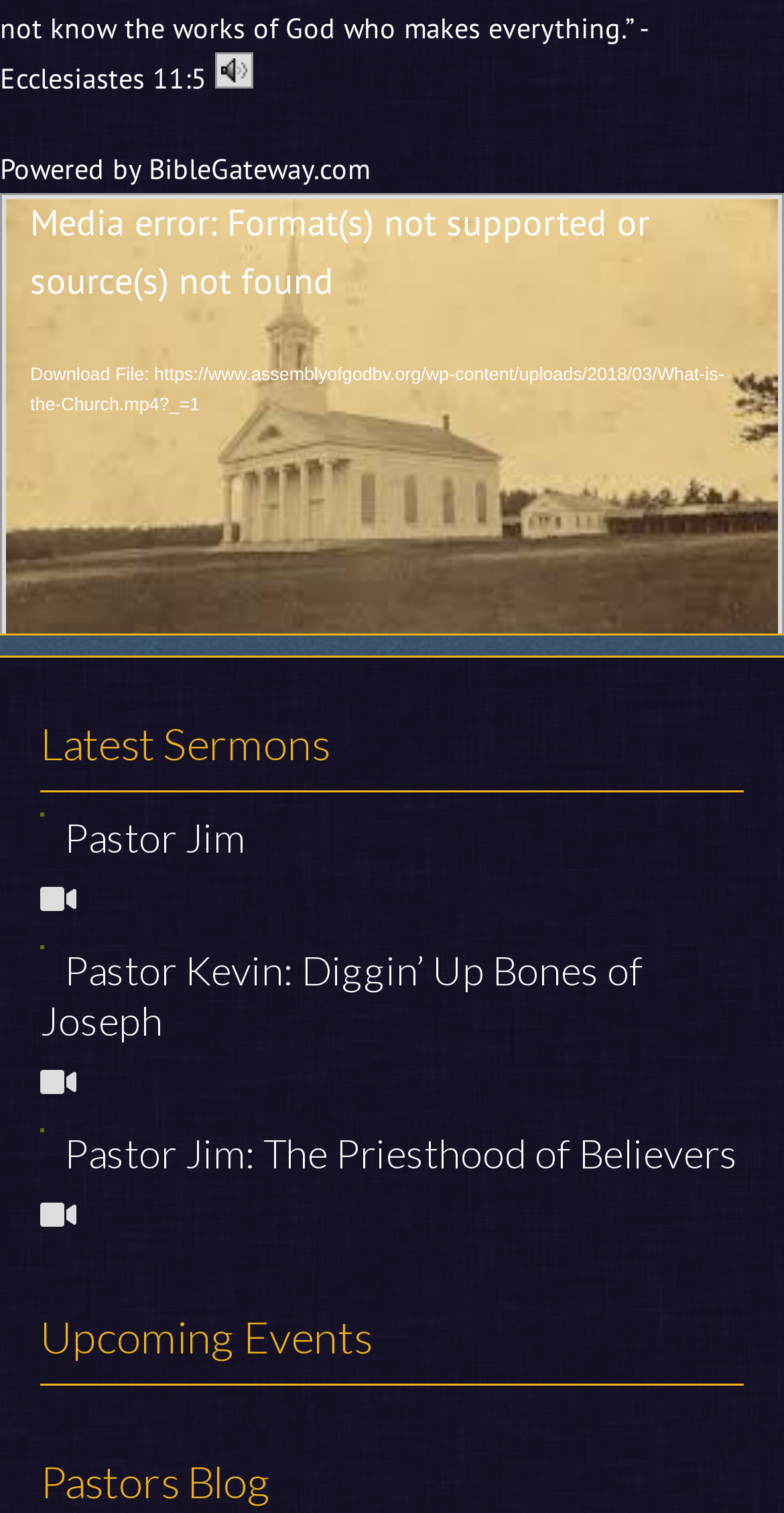For the element described, predict the bounding box coordinates as (top-left x, top-left y, bottom-right x, bottom-right y). All values should be between 0 and 1. Element description: title="View"

[0.051, 0.578, 0.123, 0.605]